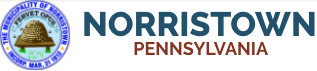Deliver an in-depth description of the image, highlighting major points.

The image features the official emblem and text representation of Norristown, Pennsylvania. At the top, a seal showcases the municipal identity, surrounded by the phrase "THE MUNICIPALITY OF NORRISTOWN," emphasizing the local government's authority. Below the seal, the word "NORRISTOWN" is prominently displayed in bold capital letters, conveying a sense of prominence and pride. The name is followed by "PENNSYLVANIA" in a slightly smaller, brown font, indicating the location within the state. This image serves as a visual representation of community identity and governance, reflecting Norristown's civic spirit and commitment to its residents.